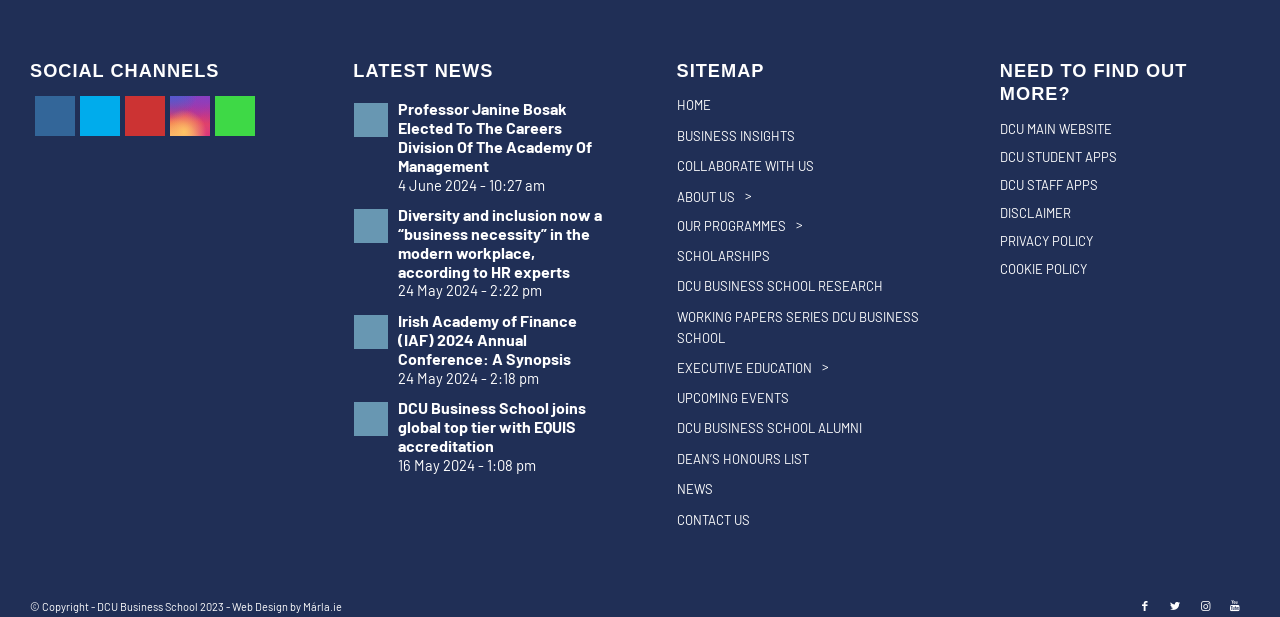Identify the coordinates of the bounding box for the element described below: "Executive Education". Return the coordinates as four float numbers between 0 and 1: [left, top, right, bottom].

[0.529, 0.578, 0.634, 0.618]